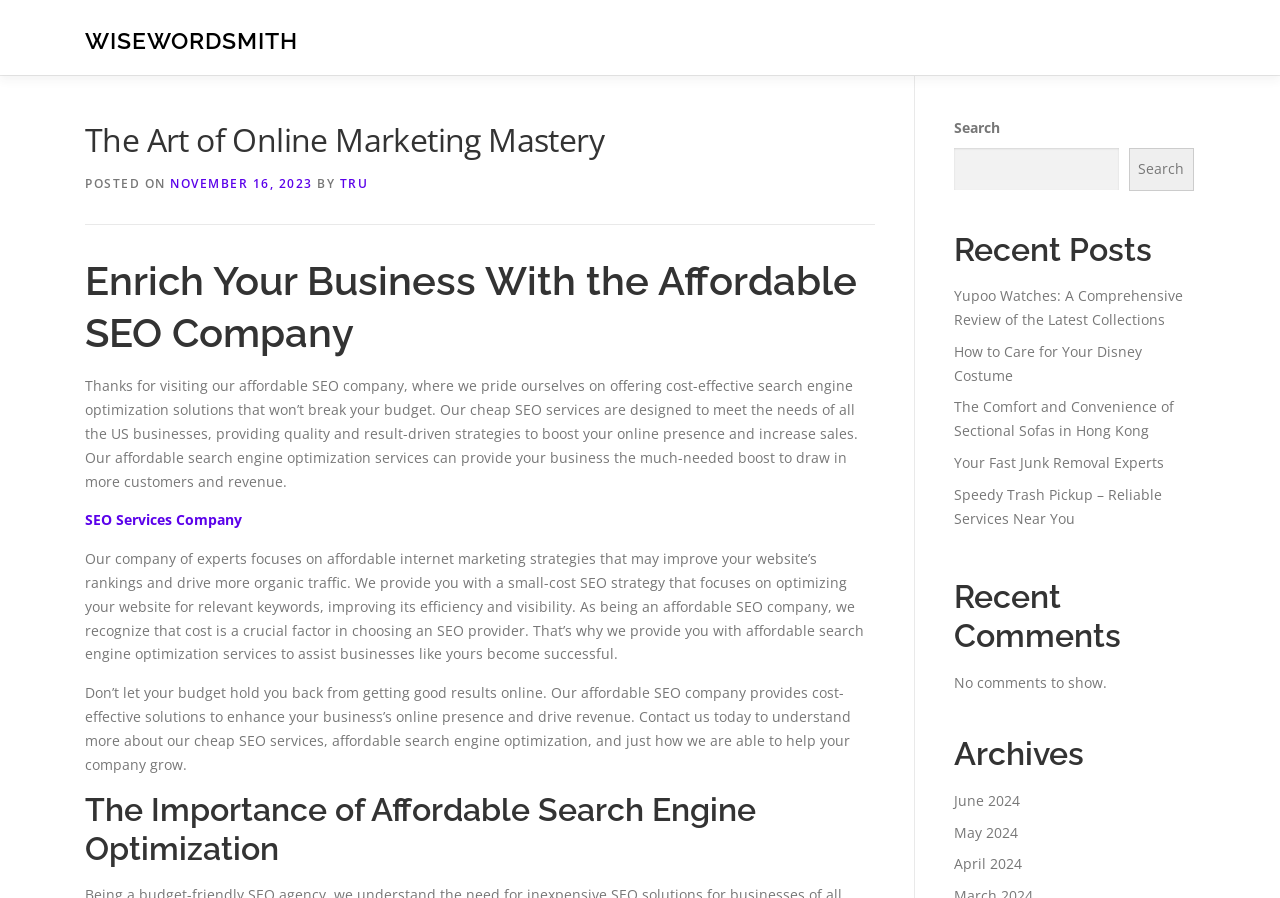Please locate the bounding box coordinates of the element that should be clicked to achieve the given instruction: "Click on the 'WISEWORDSMITH' link".

[0.066, 0.03, 0.233, 0.06]